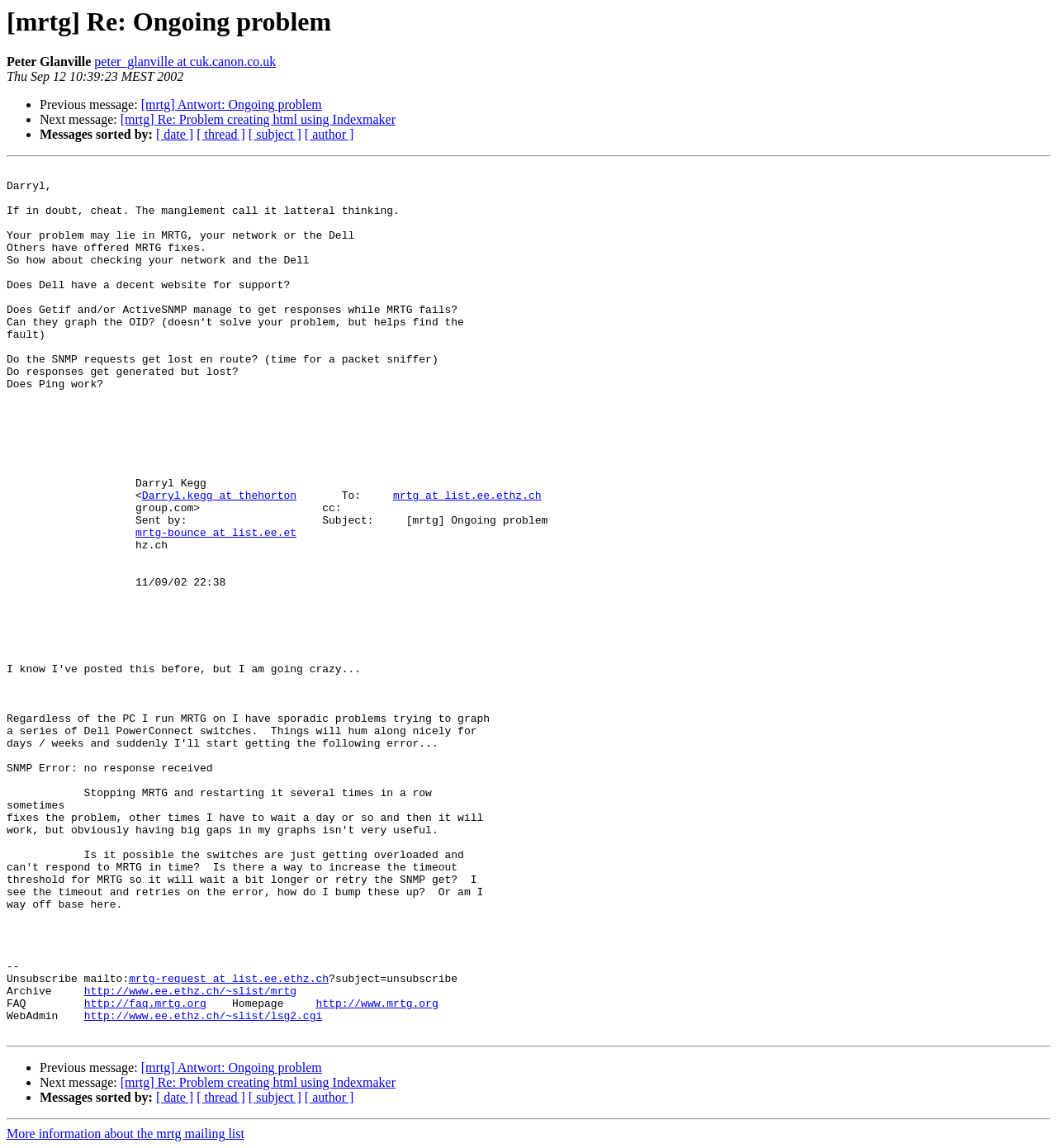Given the description "Click Here", determine the bounding box of the corresponding UI element.

None